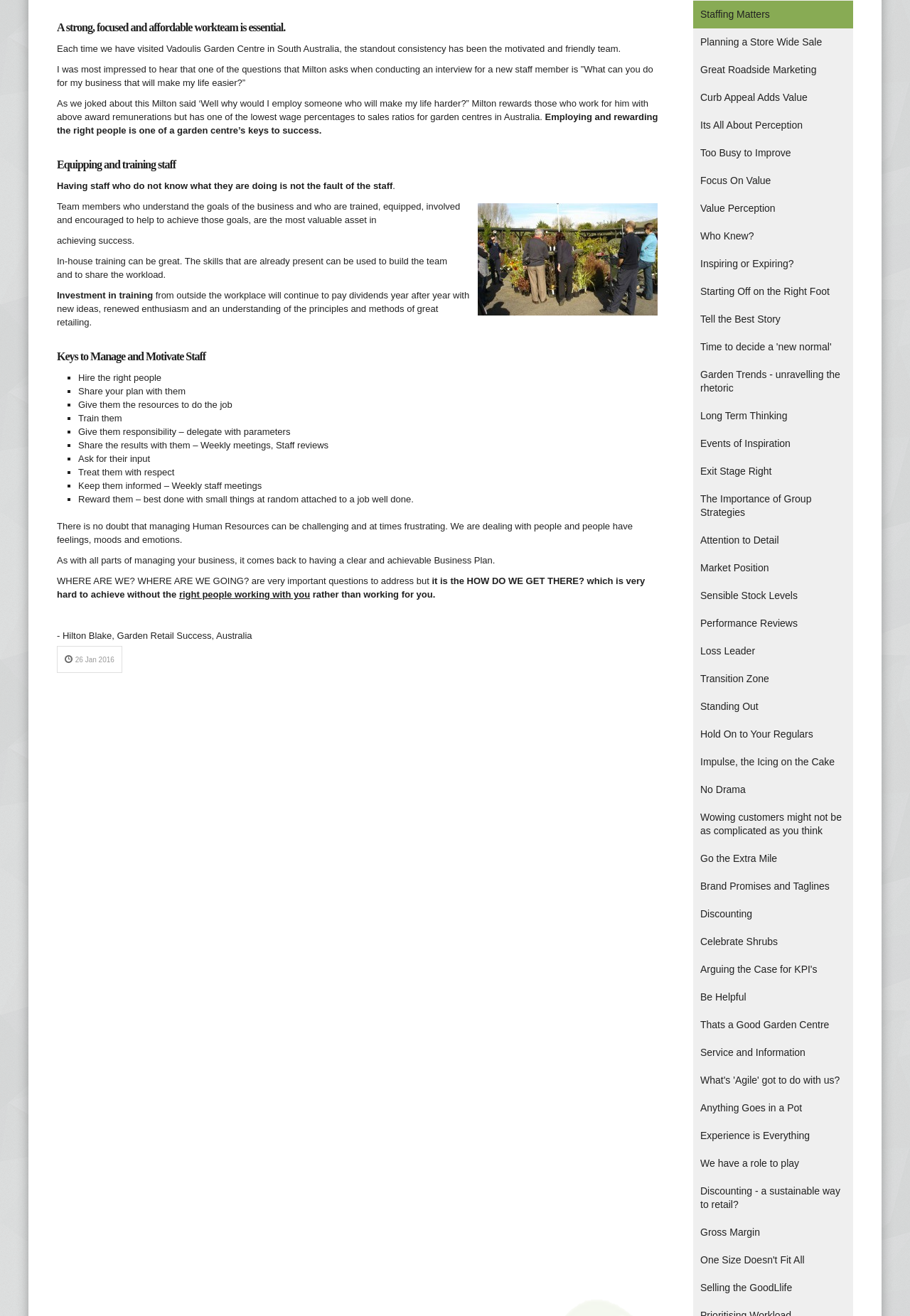Provide the bounding box coordinates for the UI element that is described as: "Planning a Store Wide Sale".

[0.762, 0.022, 0.938, 0.043]